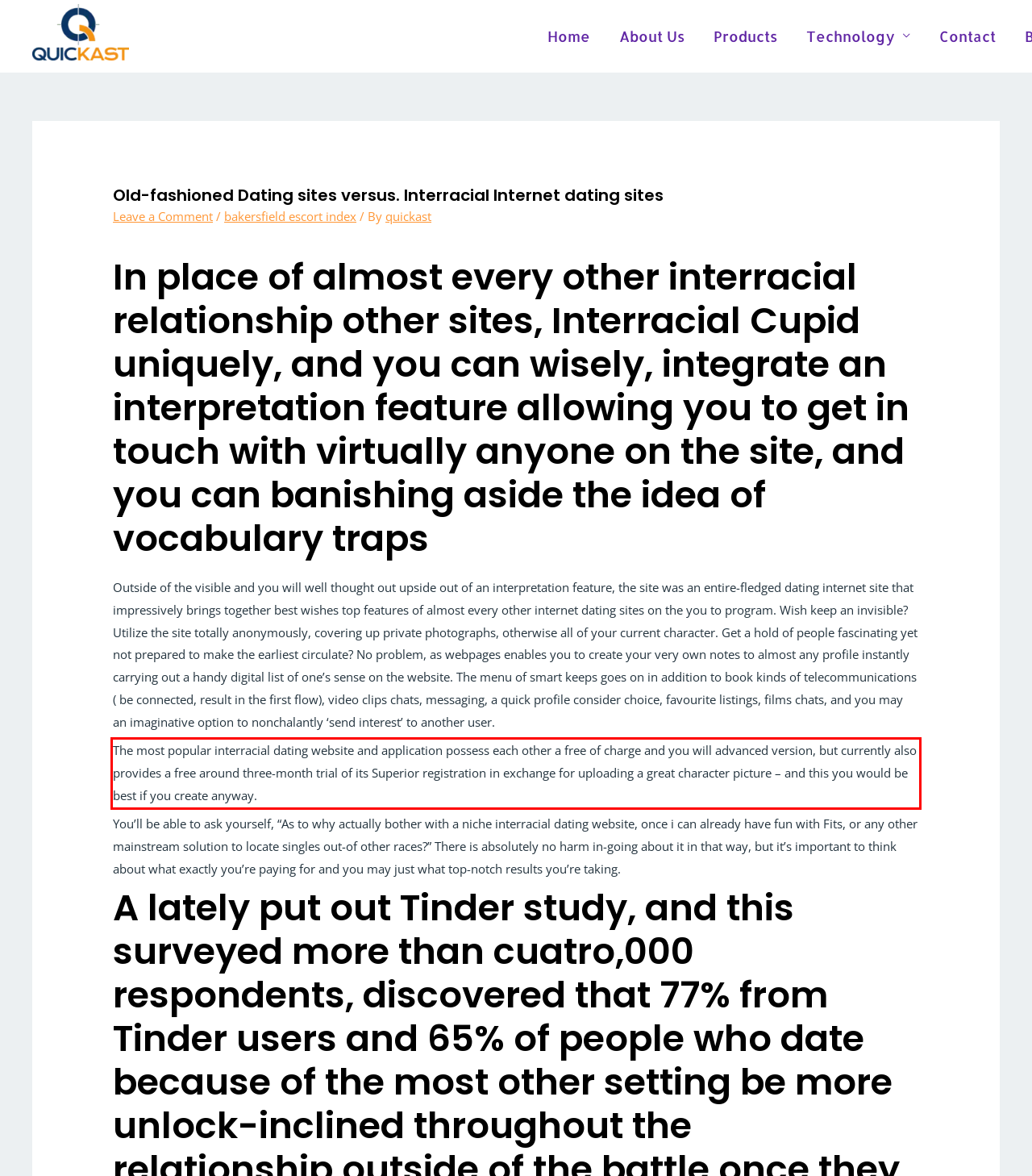Please extract the text content from the UI element enclosed by the red rectangle in the screenshot.

The most popular interracial dating website and application possess each other a free of charge and you will advanced version, but currently also provides a free around three-month trial of its Superior registration in exchange for uploading a great character picture – and this you would be best if you create anyway.